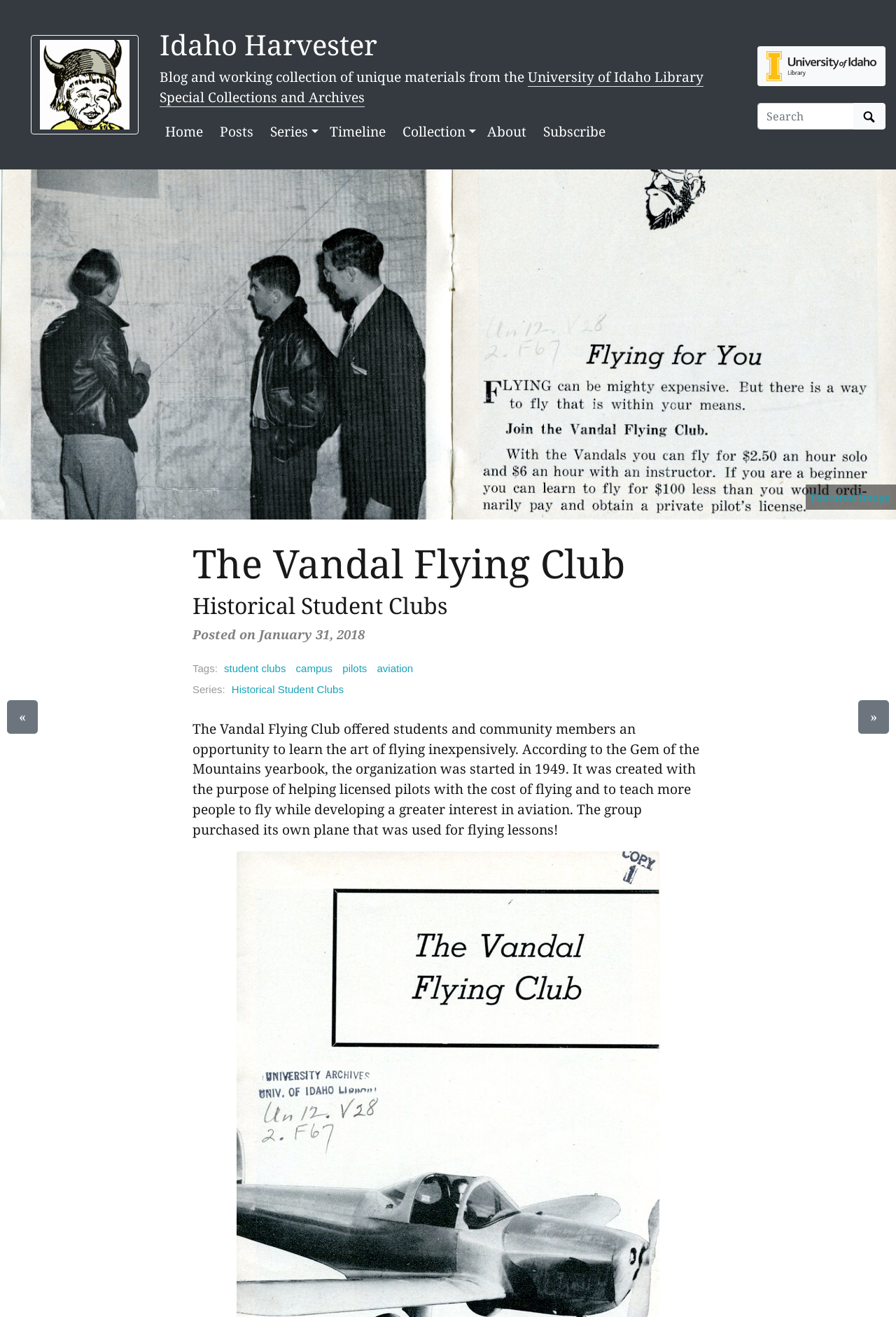What is the name of the blog?
Could you please answer the question thoroughly and with as much detail as possible?

The name of the blog can be found in the heading element with the text 'Idaho Harvester' at the top of the webpage.